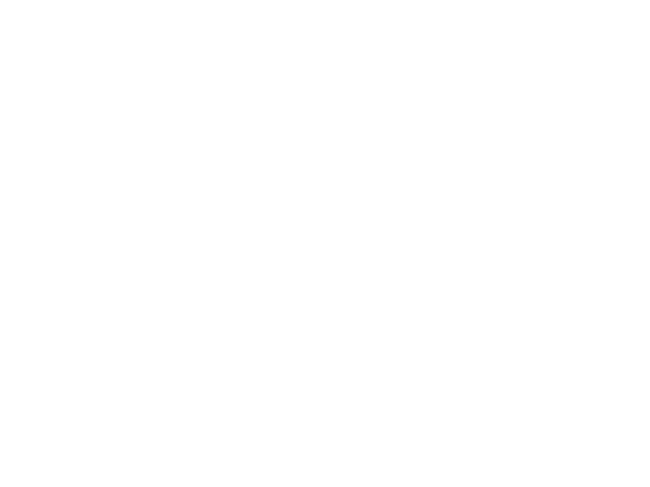Reply to the question with a single word or phrase:
What is the weight range of the paper material?

150-350g/m²